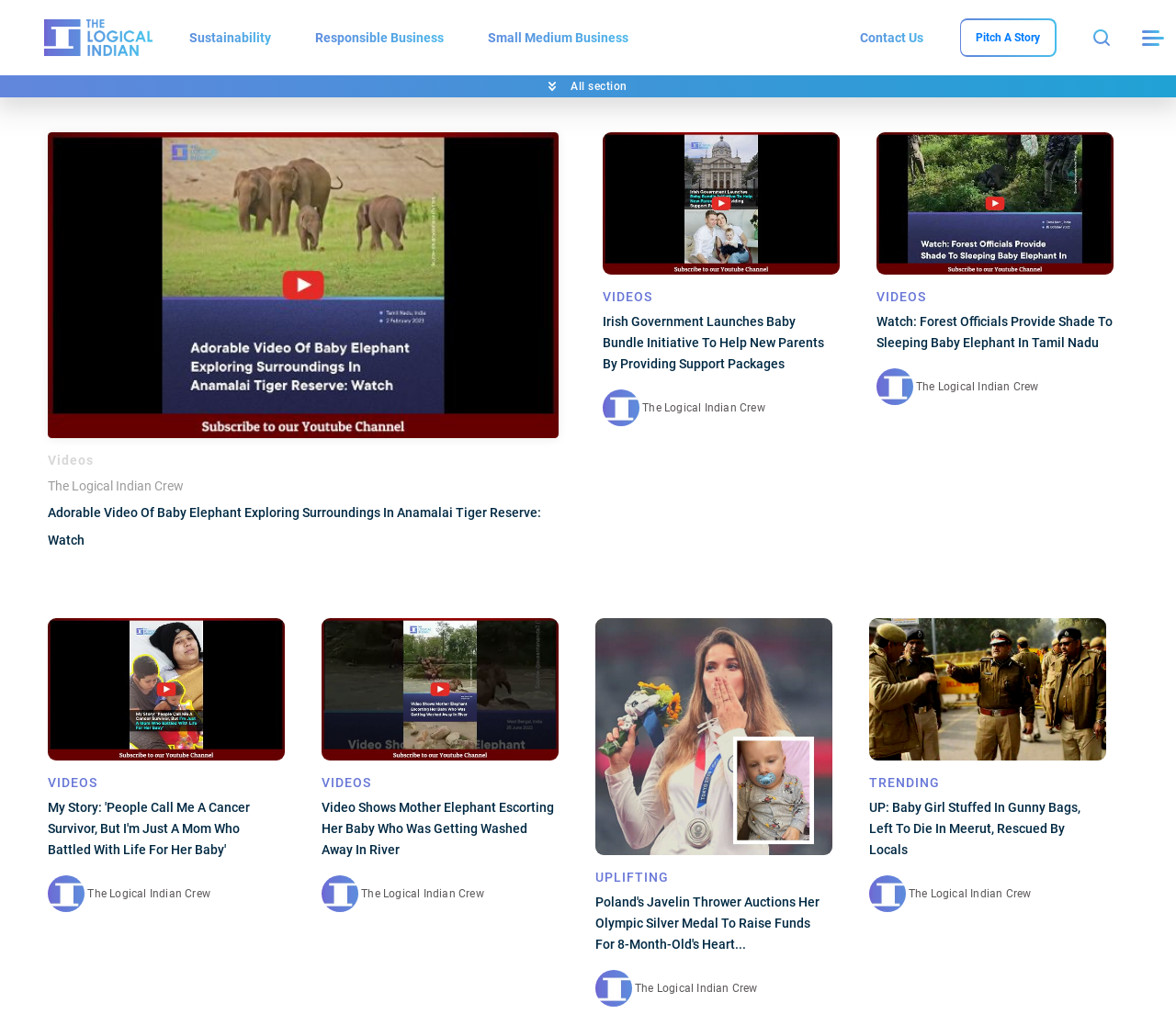Identify the bounding box coordinates for the element that needs to be clicked to fulfill this instruction: "Learn about the baby bundle initiative to help new parents". Provide the coordinates in the format of four float numbers between 0 and 1: [left, top, right, bottom].

[0.512, 0.13, 0.714, 0.271]